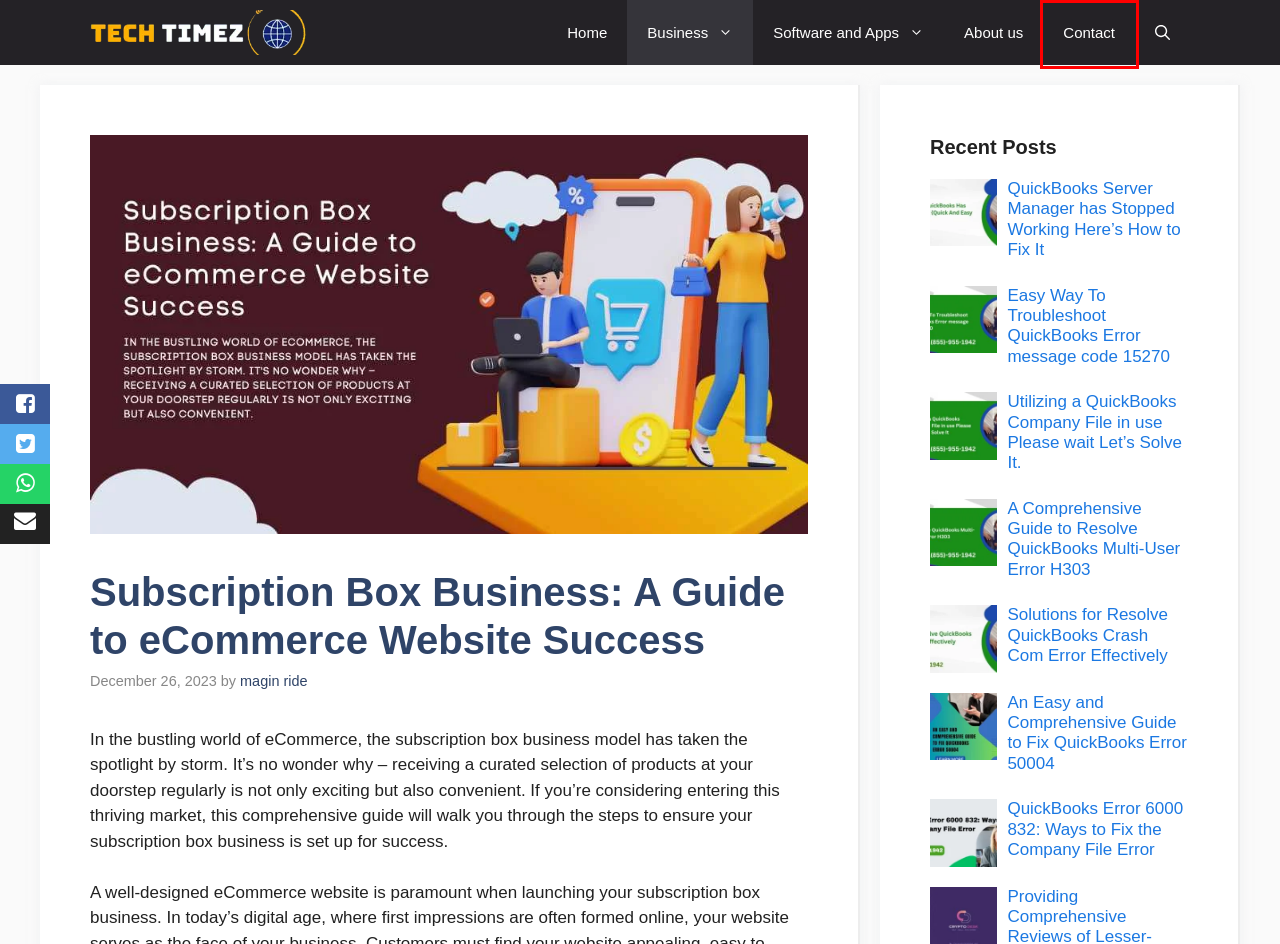Evaluate the webpage screenshot and identify the element within the red bounding box. Select the webpage description that best fits the new webpage after clicking the highlighted element. Here are the candidates:
A. Contact | Tech Timez
B. QuickBooks Company File In Use Please Wait Let’s Fix It
C. Solutions For Resolve QuickBooks Crash Com Error Effectively | Tech Timez
D. Magin Ride | Tech Timez
E. QuickBooks Error 6000 832: Ways To Fix The Company File Error | Tech Timez
F. Software And Apps | Tech Timez
G. Best Tech Websites | Feature Technology Blog | Tech Timez
H. Easy Way To Troubleshoot QuickBooks Error Message Code 15270 | Tech Timez

A